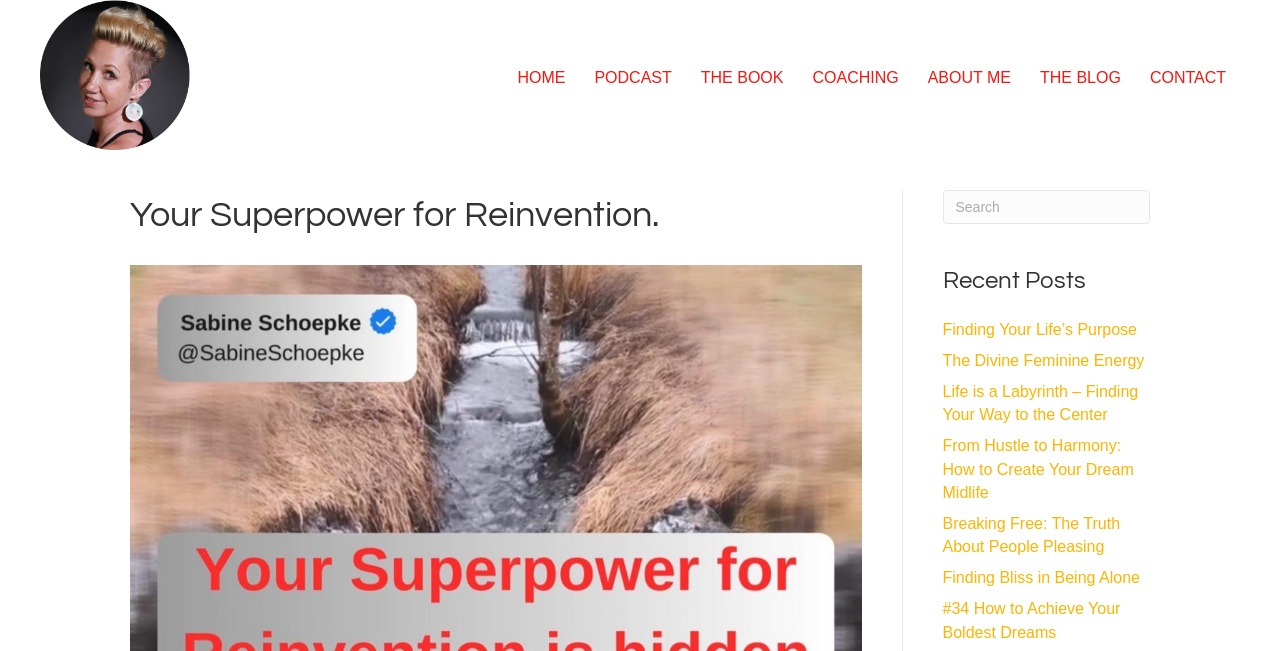What is the navigation menu item that comes after 'HOME'?
Based on the visual, give a brief answer using one word or a short phrase.

PODCAST